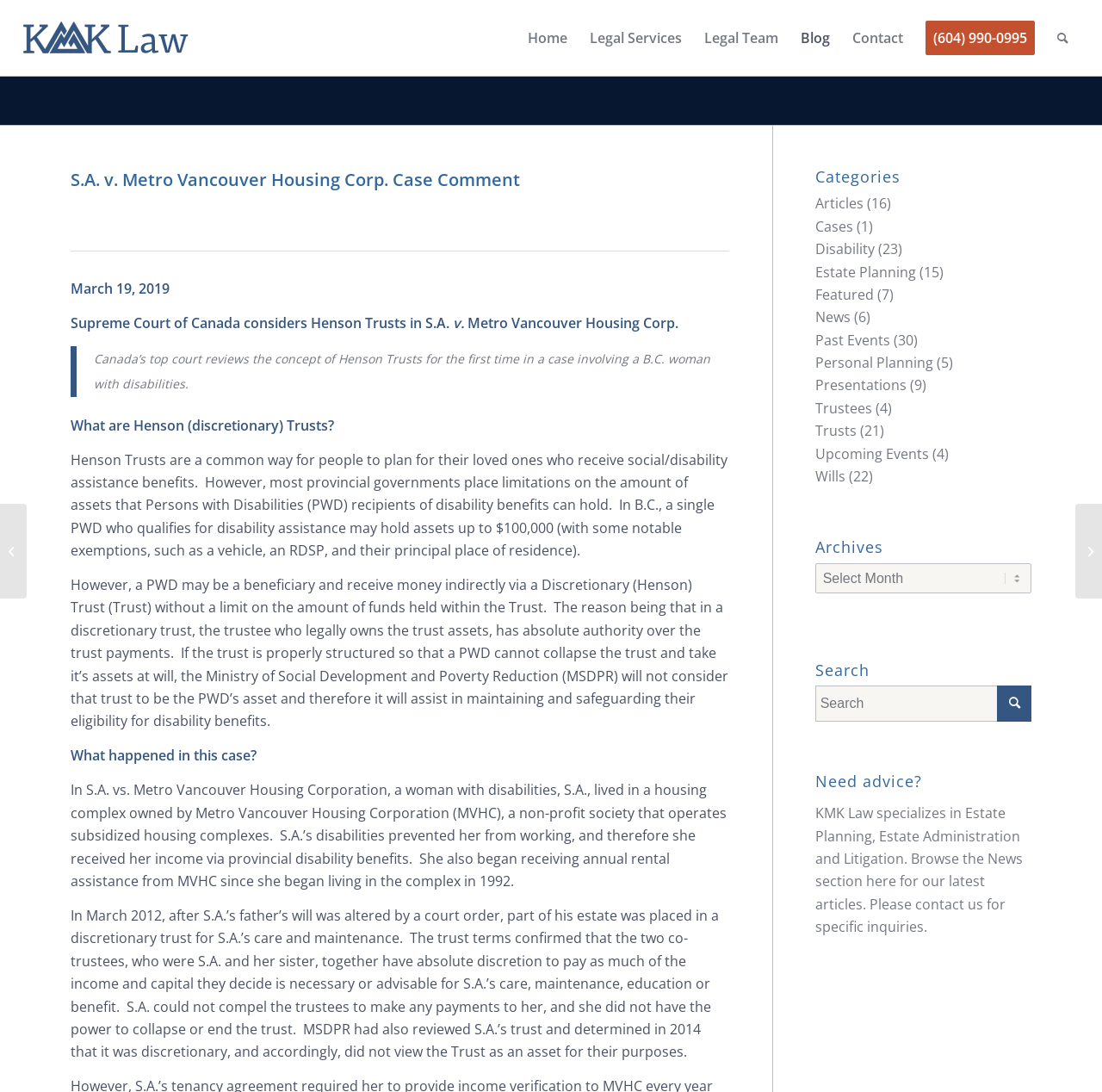Explain the webpage's layout and main content in detail.

This webpage is about a case comment on S.A. v. Metro Vancouver Housing Corp. The top-left corner of the page features a logo of KMK Law Corporation, with a menu bar below it containing links to various sections of the website, including Home, Legal Services, Legal Team, Blog, Contact, and Search.

Below the menu bar, there is a header section with the title "S.A. v. Metro Vancouver Housing Corp. Case Comment" and a brief description of the case. The description is followed by a horizontal separator line.

The main content of the page is divided into two columns. The left column contains the case comment, which is a lengthy article discussing the Supreme Court of Canada's review of Henson Trusts in the context of a case involving a woman with disabilities. The article is divided into sections, including "What are Henson (discretionary) Trusts?" and "What happened in this case?".

The right column contains a complementary section with links to various categories, including Articles, Cases, Disability, Estate Planning, and more. Each category has a number in parentheses indicating the number of related articles. Below the categories, there is a section for Archives, a search bar, and a heading "Need advice?" with a brief description of KMK Law's services and a link to contact them.

At the bottom of the page, there are two links to related resources, including a PowerPoint presentation and a Trial Lawyers Association of British Columbia Estate and Family Law Summit.